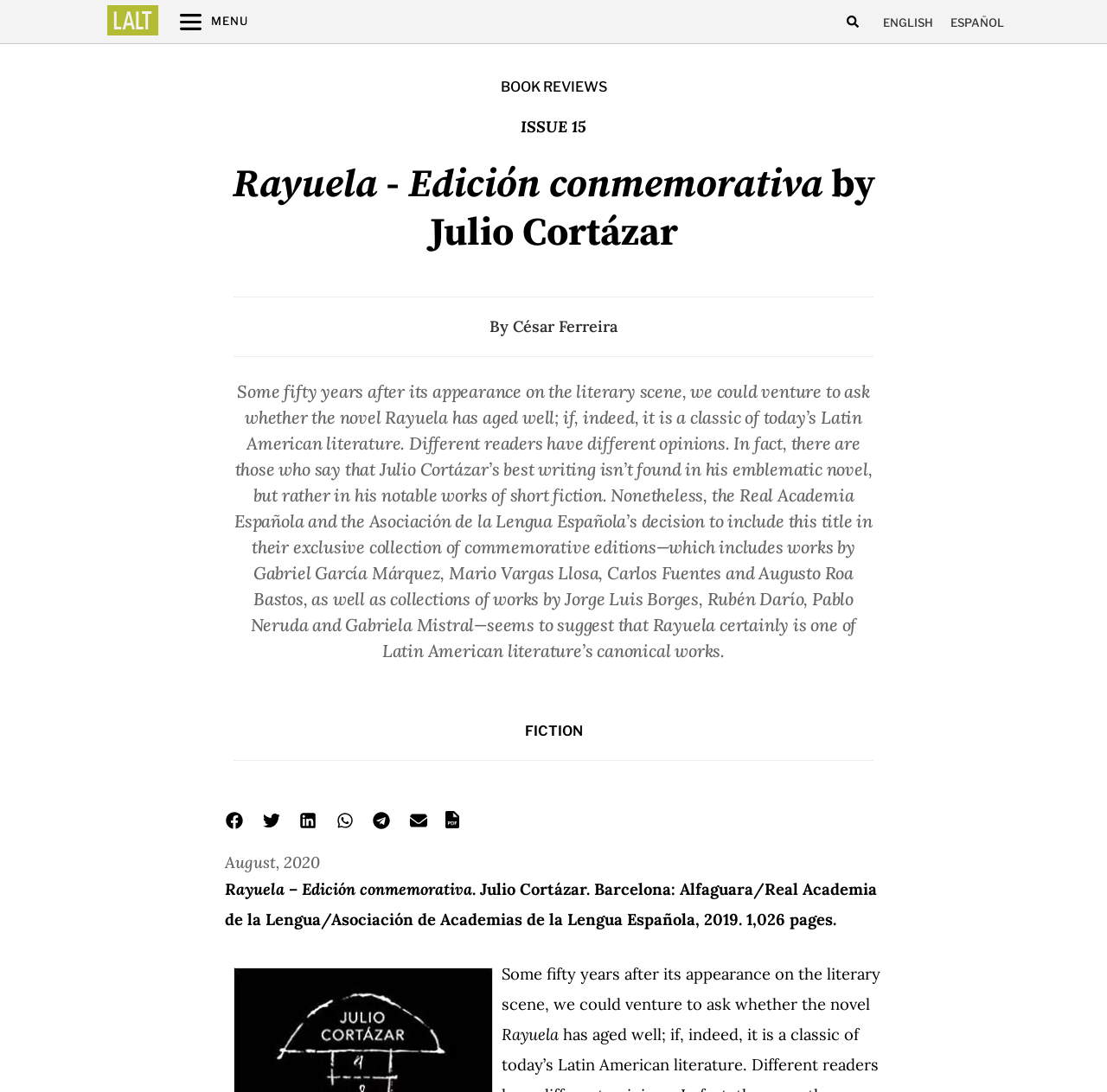What is the title of the book being reviewed?
Provide a detailed and extensive answer to the question.

The title of the book being reviewed can be found in the static text element 'Rayuela - Edición conmemorativa' which is located at the top of the webpage. This element has a bounding box with coordinates [0.21, 0.147, 0.743, 0.191].